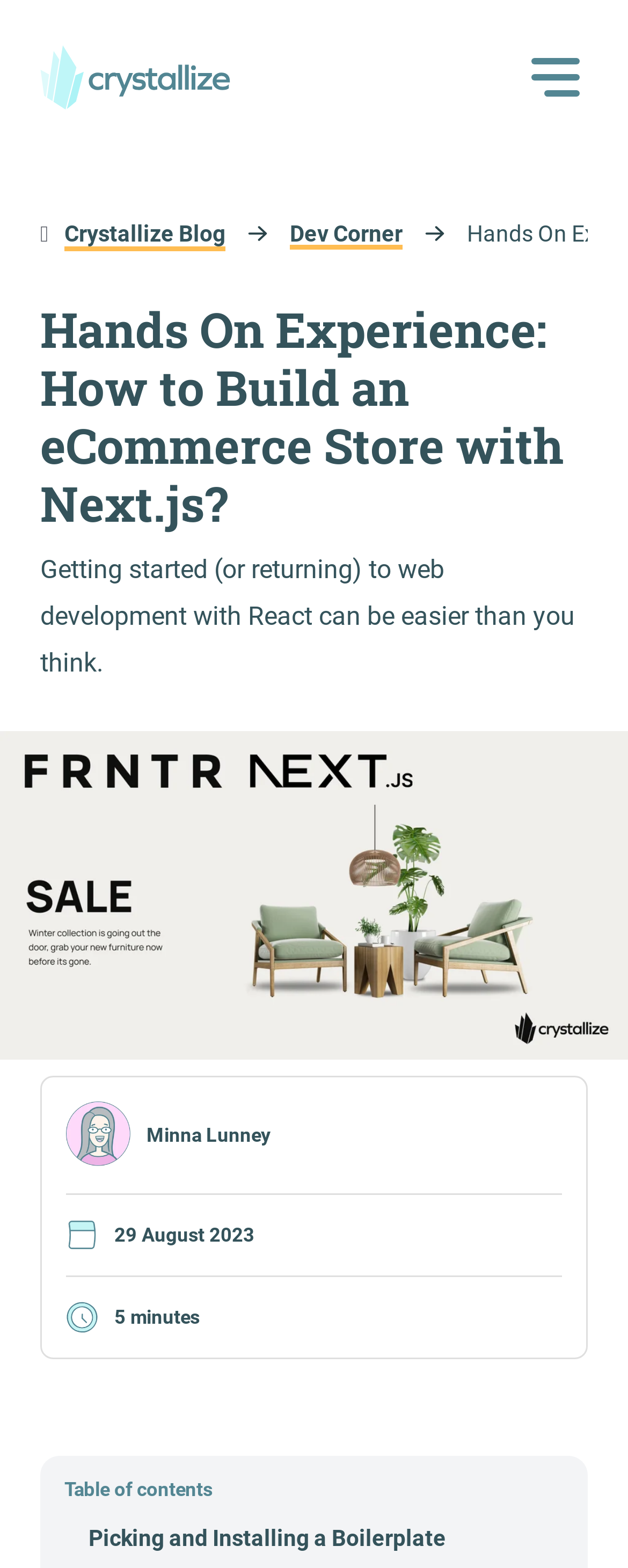Elaborate on the information and visuals displayed on the webpage.

This webpage is about getting started with web development using React, specifically building an eCommerce store with Next.js. At the top left corner, there is a "Skip to main content" link. Next to it, on the top left, is the Crystallize logo, which is an image. On the top right, there is a "Toggle the main menu" button. 

Below the logo, there are three menu items: "Crystallize Blog", "Dev Corner", and an icon. Each menu item has an accompanying image. 

The main content of the webpage starts with a heading that reads "Hands On Experience: How to Build an eCommerce Store with Next.js?". Below the heading, there is a paragraph that summarizes the content of the webpage, stating that getting started with web development using React can be easier than expected.

On the right side of the webpage, there is an image of the author, Minna Lunney, along with a link to her profile. Below the author's image, there are icons indicating the publication date and time to read the article. The publication date is August 29, 2023, and the article takes 5 minutes to read.

Below the author's information, there is a large image that spans the entire width of the webpage, related to building an eCommerce store with Next.js. 

At the bottom of the webpage, there is a "Table of contents" section, followed by a link to the first section of the article, "Picking and Installing a Boilerplate".